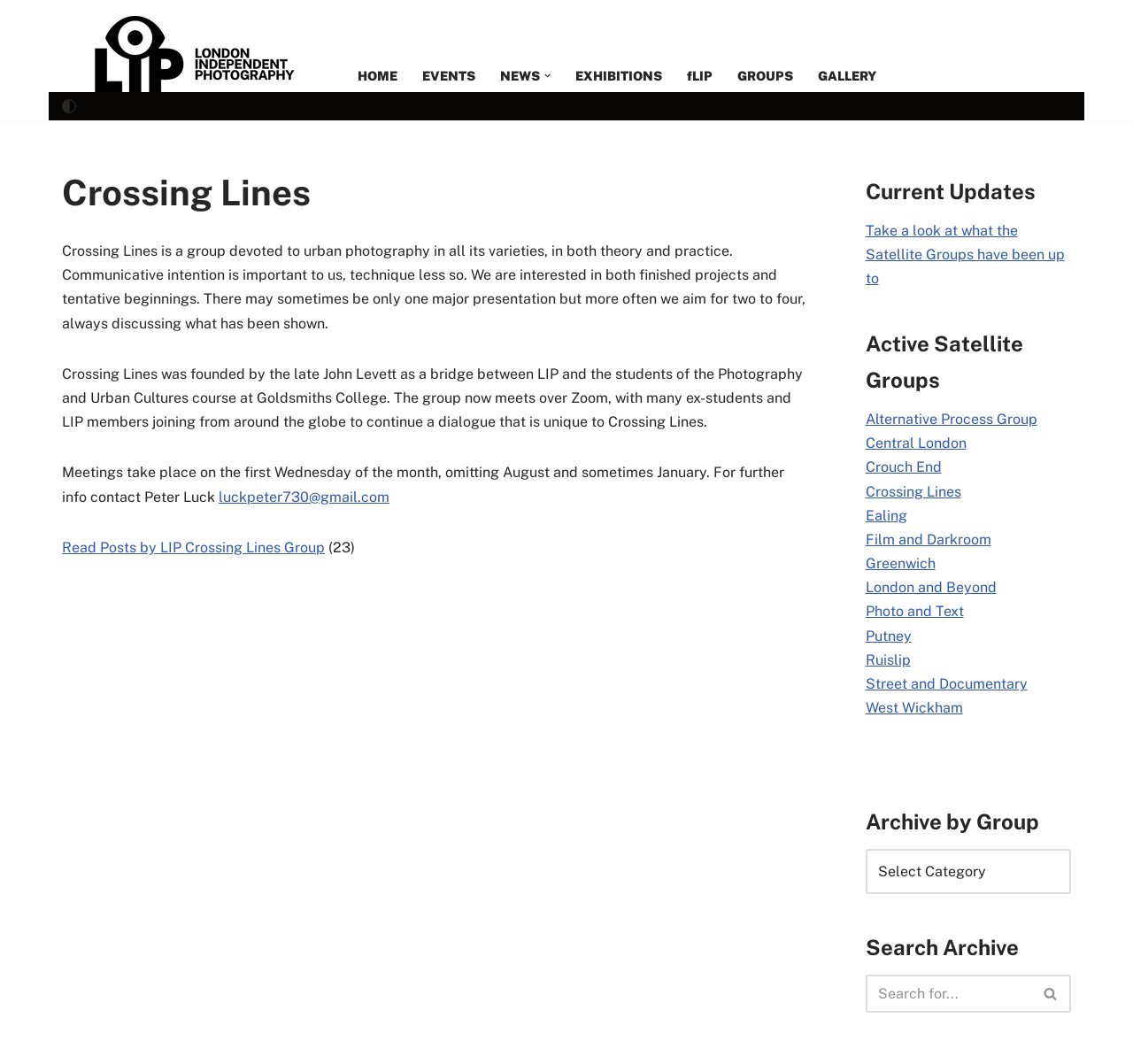Please locate the bounding box coordinates of the element that should be clicked to achieve the given instruction: "Click on the 'HOME' link".

[0.316, 0.061, 0.351, 0.082]